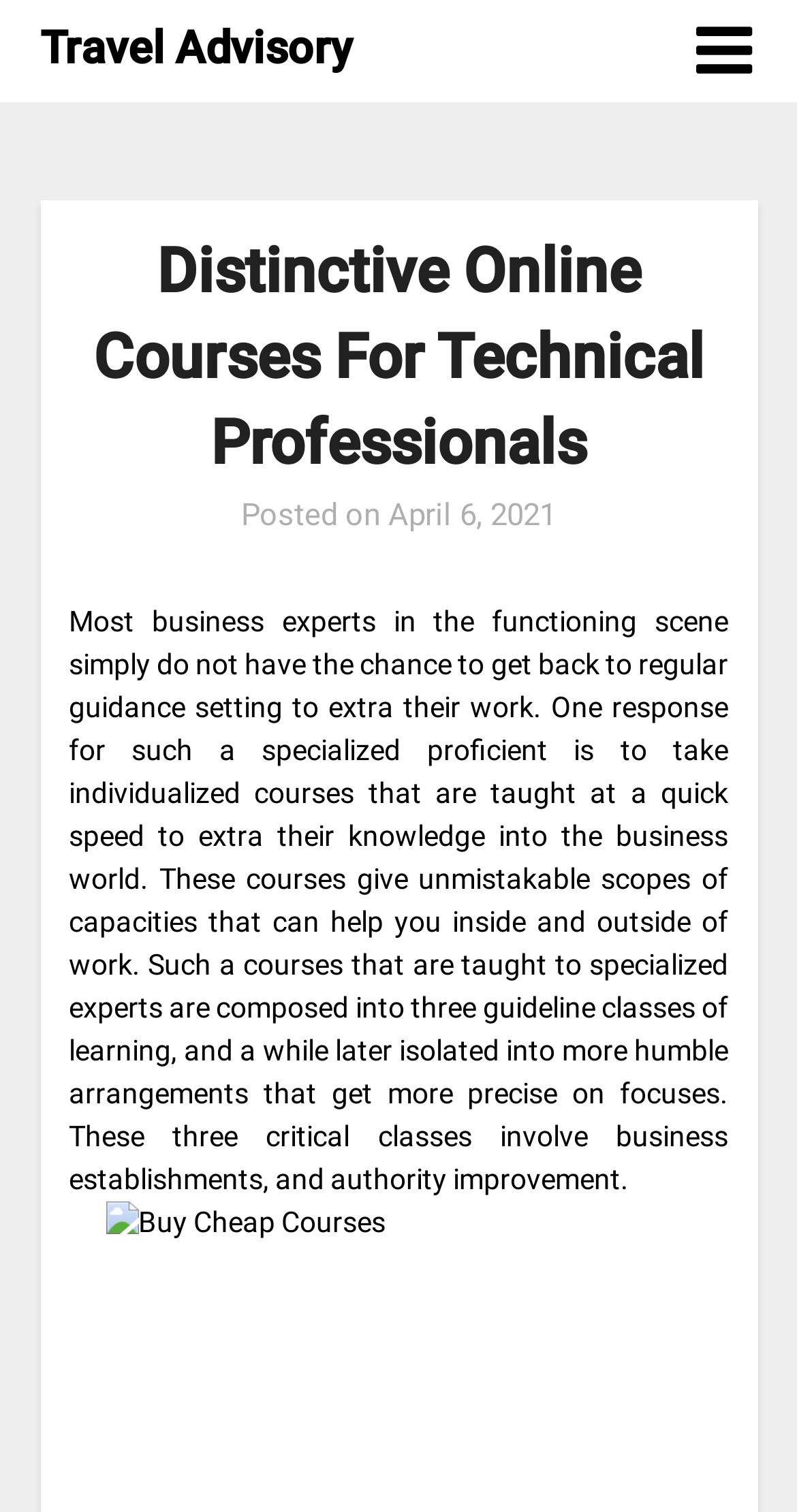What is the benefit of taking individualized courses?
Please answer the question with a detailed response using the information from the screenshot.

I found the benefit of taking individualized courses by reading the text 'These courses give unmistakable scopes of capacities that can help you inside and outside of work.' which indicates that the benefit of taking individualized courses is to help inside and outside of work.